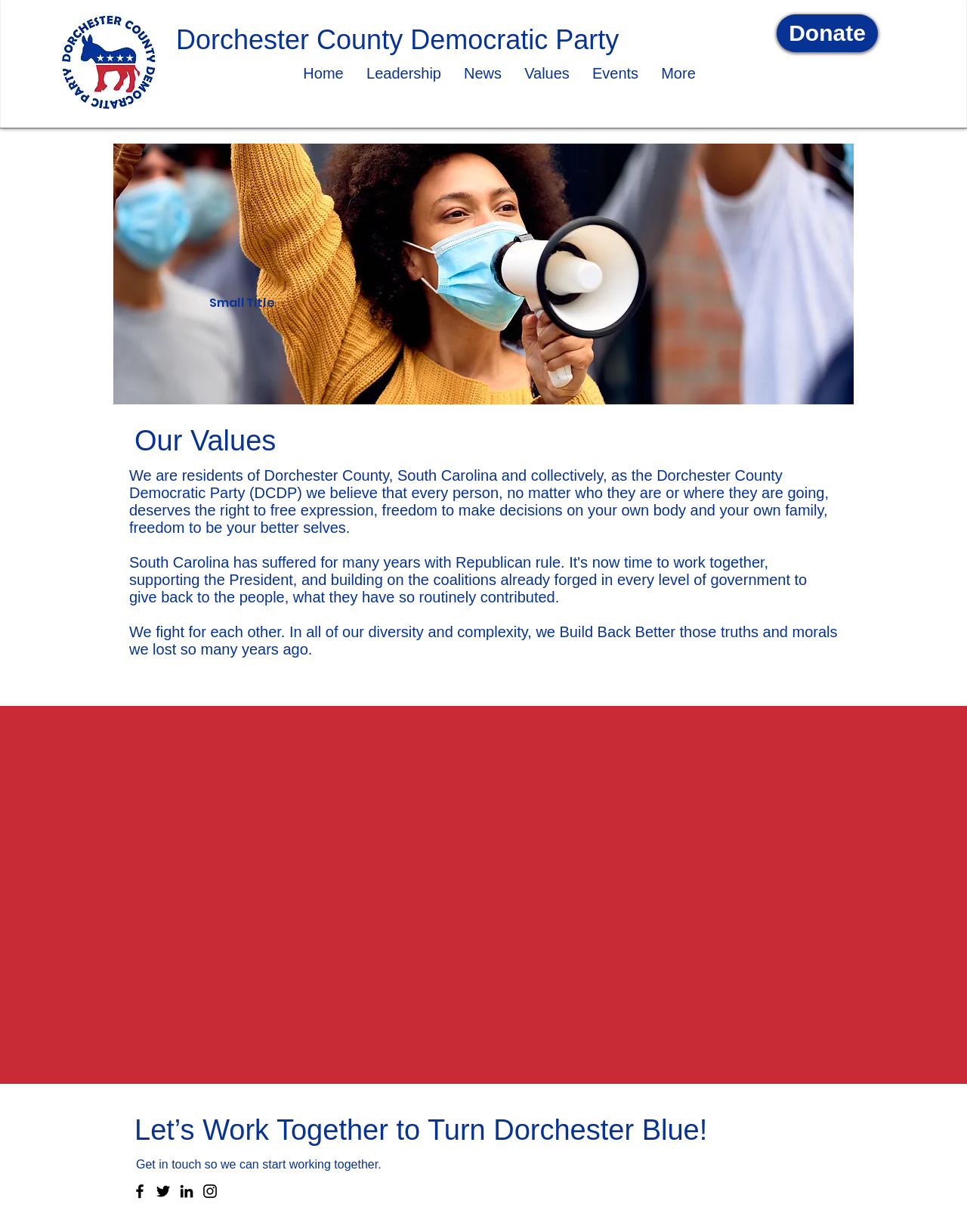Answer in one word or a short phrase: 
What is the name of the party?

Democratic Party